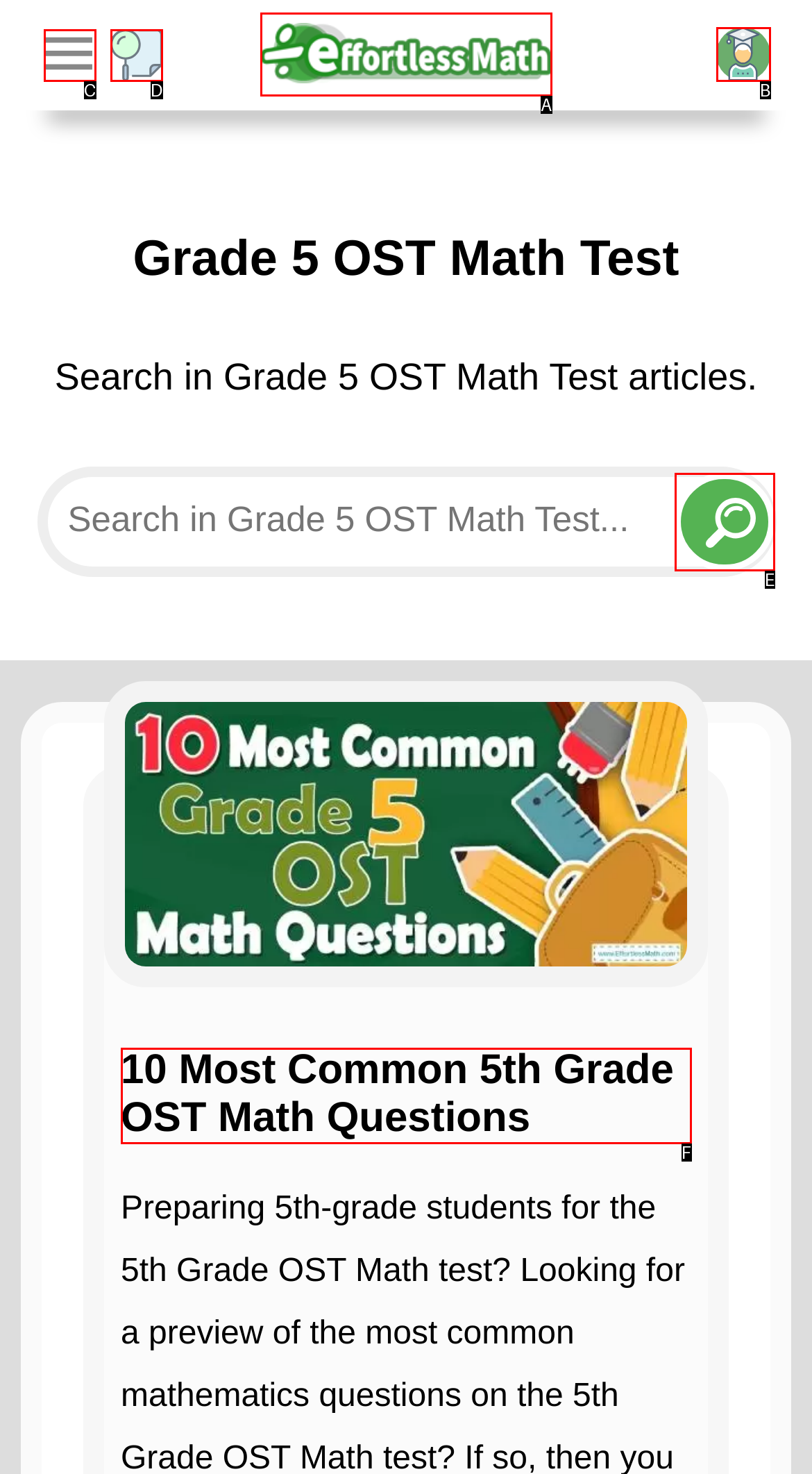Identify the HTML element that corresponds to the following description: value="Search". Provide the letter of the correct option from the presented choices.

E